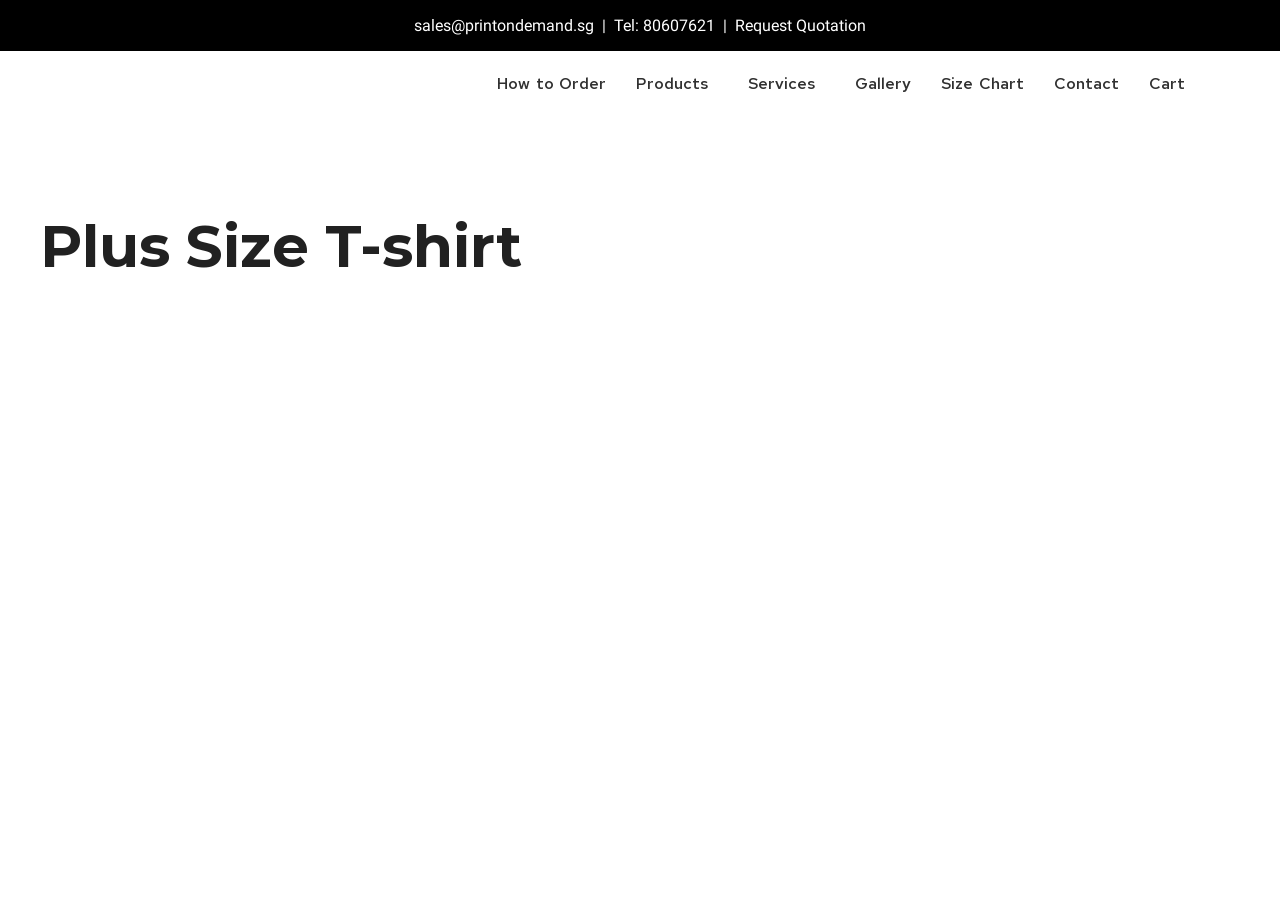Answer the following query with a single word or phrase:
Is there a minimum order quantity?

No